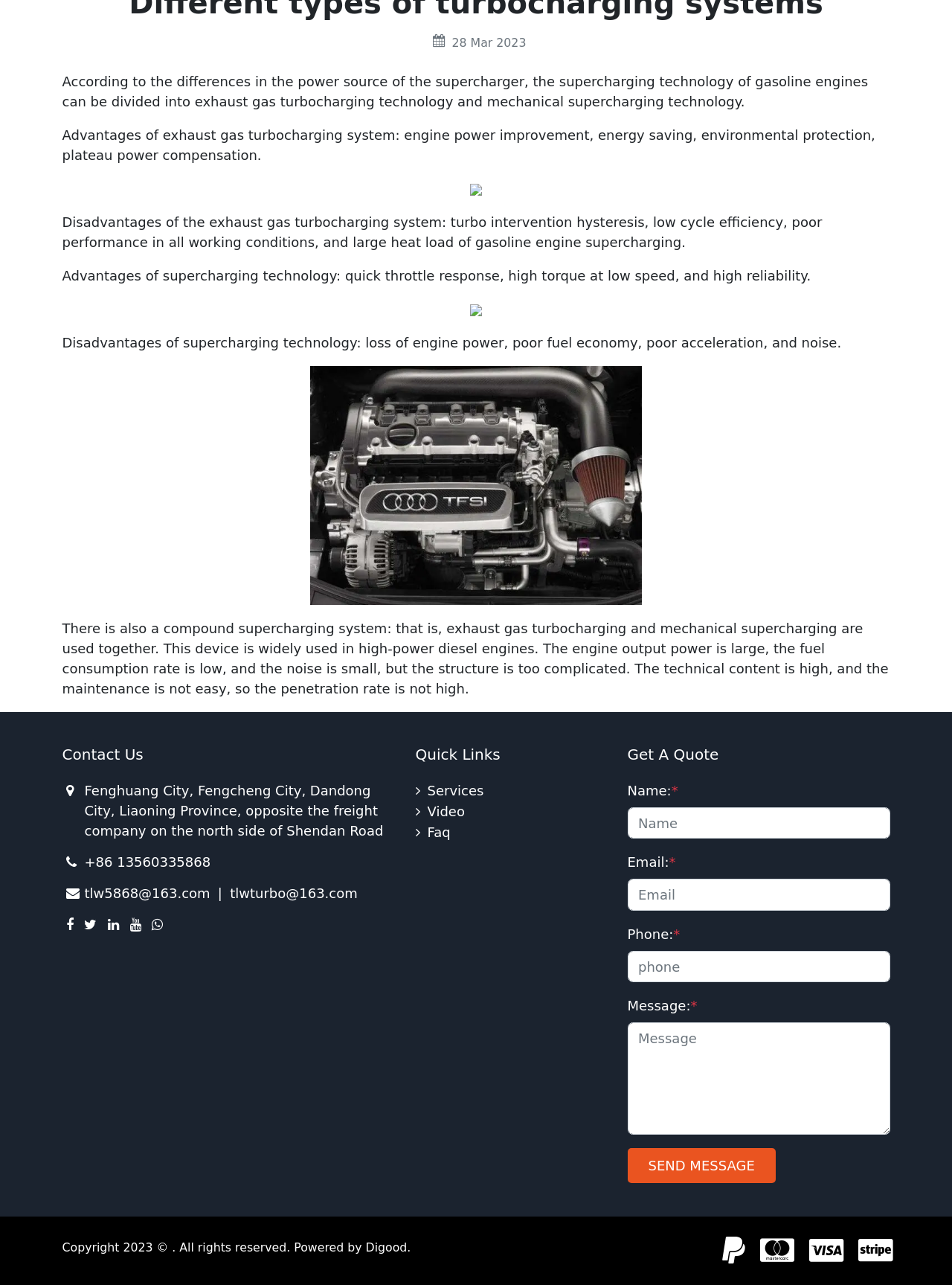Please reply to the following question using a single word or phrase: 
What is the copyright year of the webpage?

2023